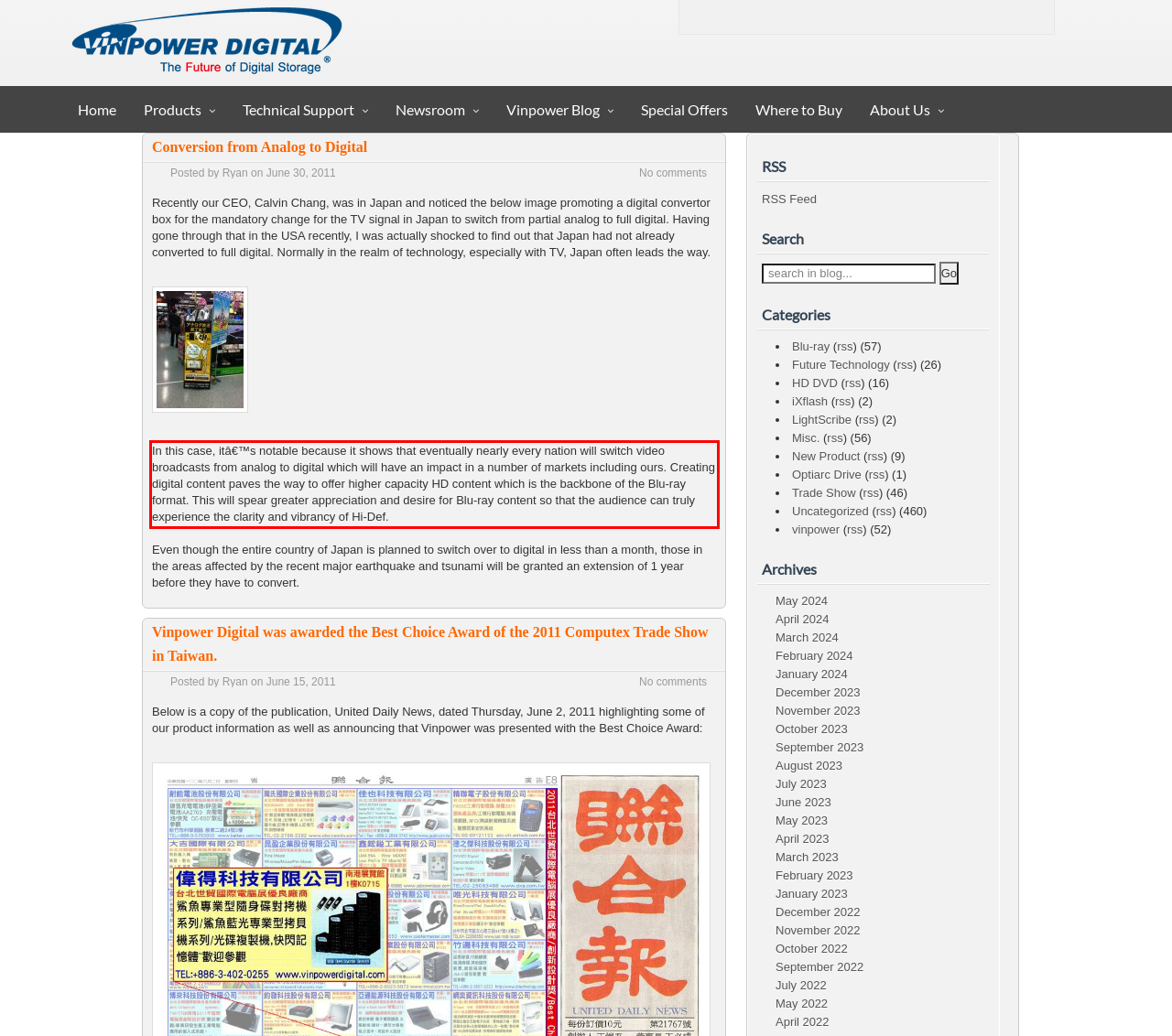Please extract the text content within the red bounding box on the webpage screenshot using OCR.

In this case, itâ€™s notable because it shows that eventually nearly every nation will switch video broadcasts from analog to digital which will have an impact in a number of markets including ours. Creating digital content paves the way to offer higher capacity HD content which is the backbone of the Blu-ray format. This will spear greater appreciation and desire for Blu-ray content so that the audience can truly experience the clarity and vibrancy of Hi-Def.